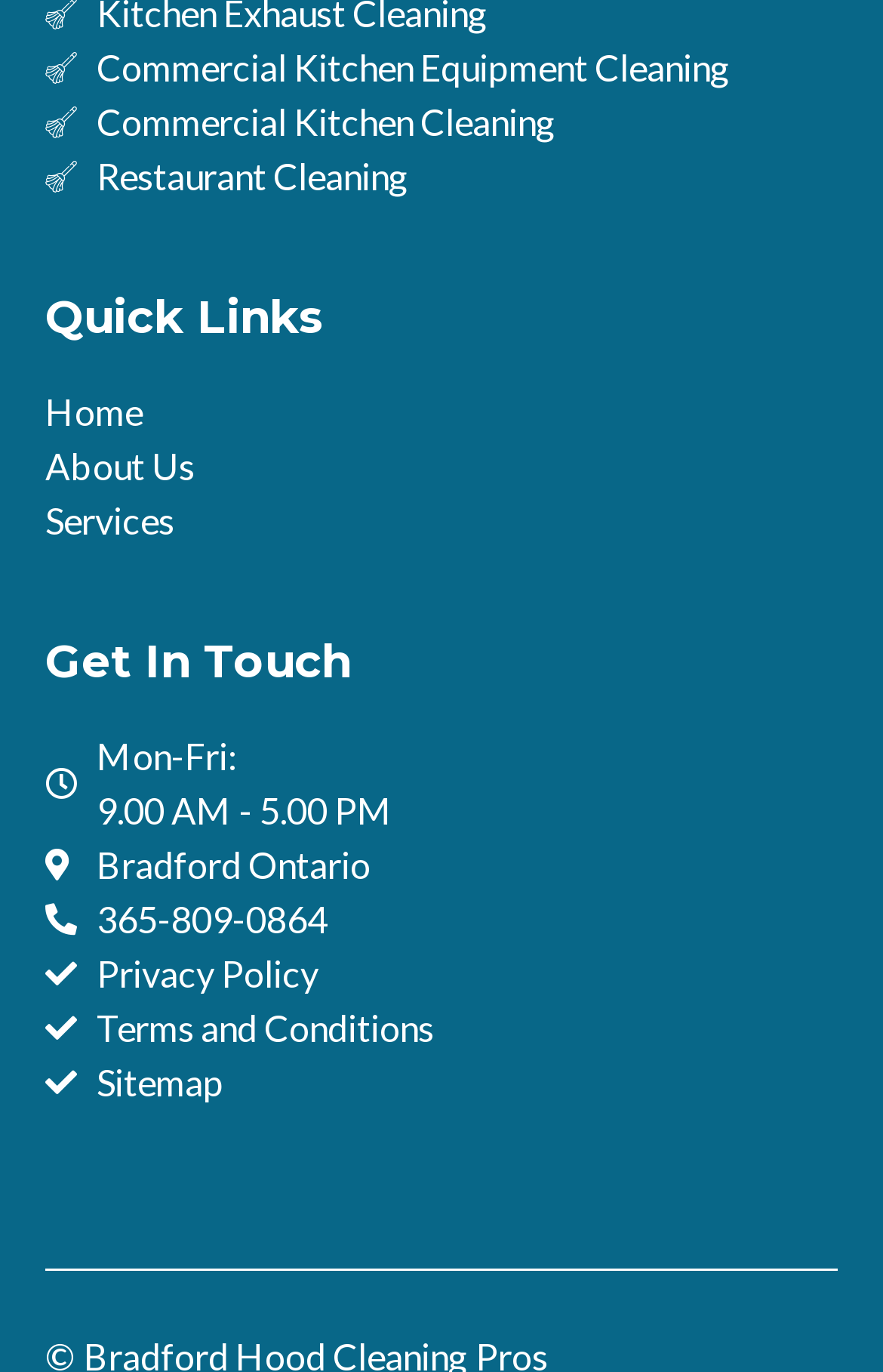What is the last link in the 'Quick Links' section?
Refer to the image and respond with a one-word or short-phrase answer.

Sitemap